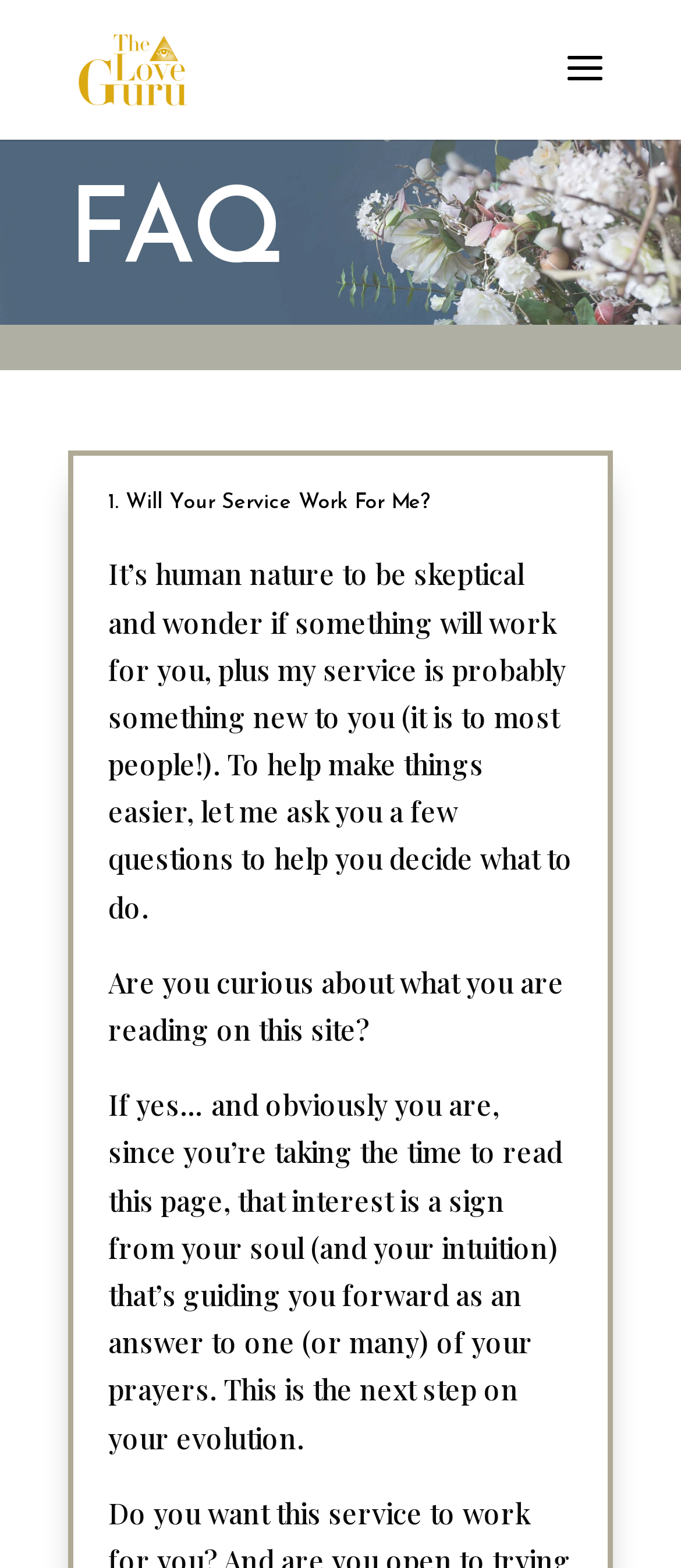Describe every aspect of the webpage comprehensively.

The webpage is about a NYC dating coach and healer, with a focus on partnering with the universe to attract one's ideal partner. At the top left of the page, there is a link to the coach's profile, accompanied by a small image of the coach. Below this, there is a heading that reads "FAQ" which spans most of the page width. 

Under the "FAQ" heading, there is a subheading that asks "Will Your Service Work For Me?" which is positioned slightly to the right of the center of the page. This is followed by a block of text that explains the service and how it can help individuals. The text is divided into three paragraphs, with the first paragraph discussing the natural skepticism people may have when trying something new. The second paragraph asks if the reader is curious about the content on the site, and the third paragraph interprets the reader's interest as a sign from their soul guiding them forward.